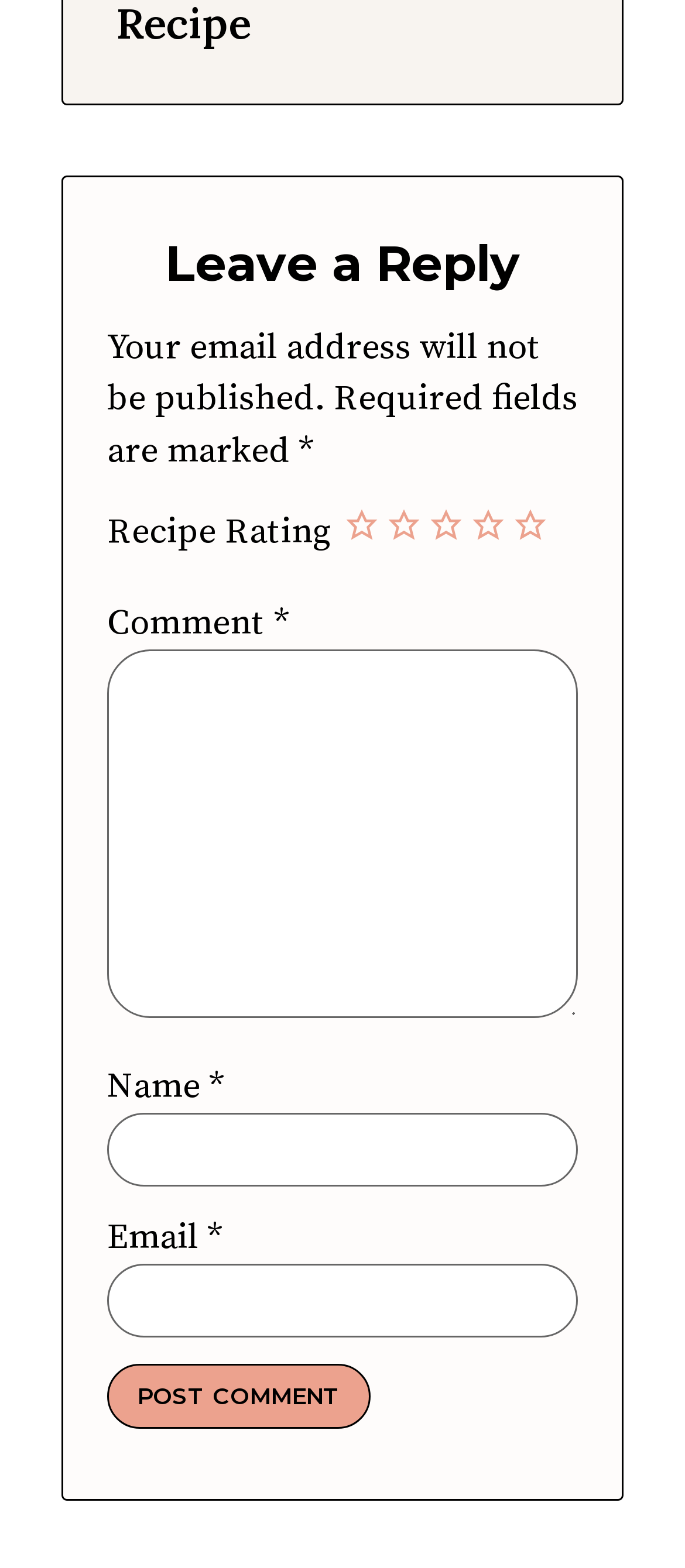Analyze the image and provide a detailed answer to the question: How many rating options are available?

The webpage has five rating options: 'Don't rate this recipe', 'Rate this recipe 1 out of 5 stars', 'Rate this recipe 2 out of 5 stars', 'Rate this recipe 3 out of 5 stars', 'Rate this recipe 4 out of 5 stars', and 'Rate this recipe 5 out of 5 stars'.